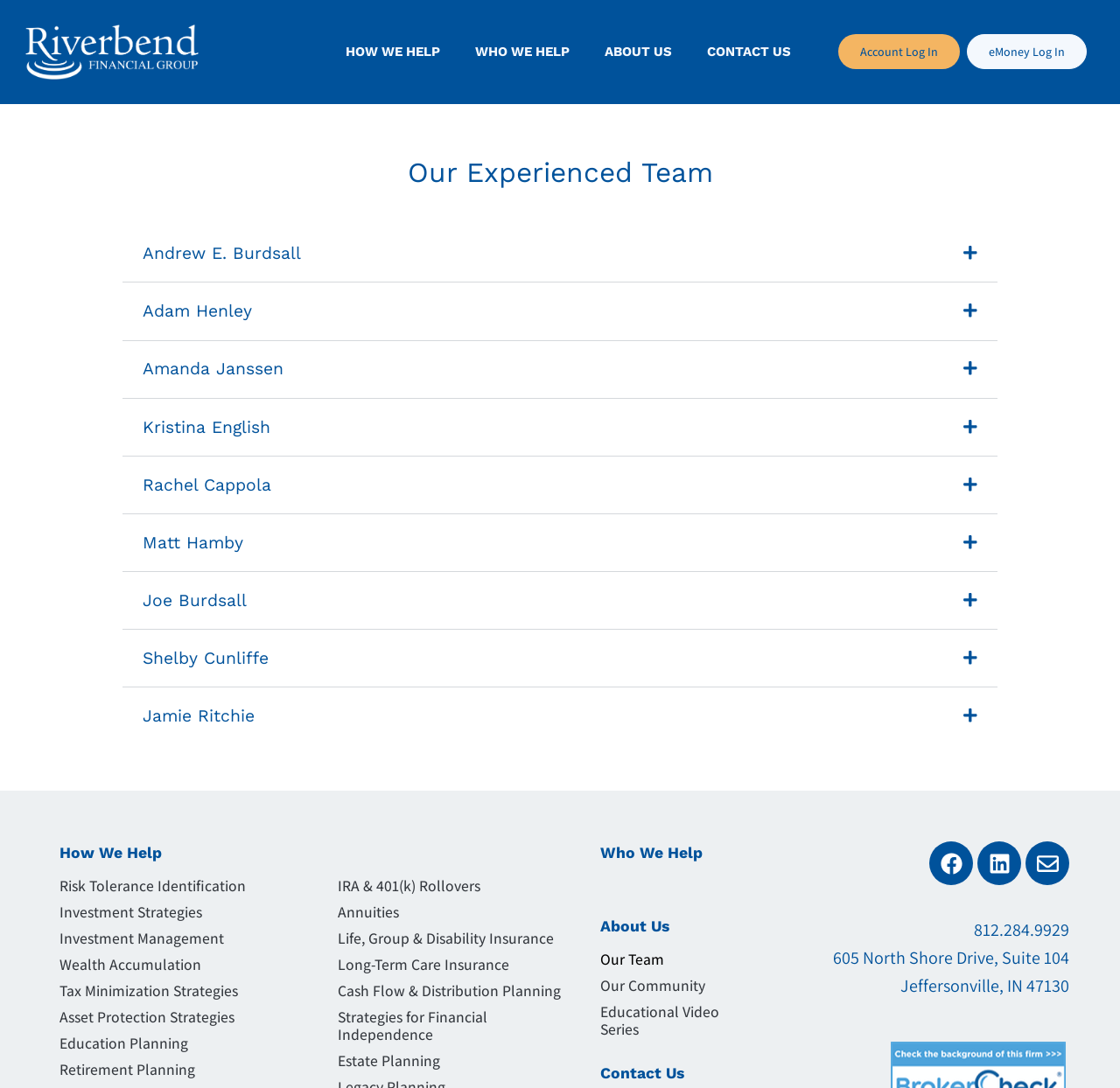Extract the bounding box coordinates for the UI element described by the text: "Envelope". The coordinates should be in the form of [left, top, right, bottom] with values between 0 and 1.

[0.916, 0.773, 0.955, 0.814]